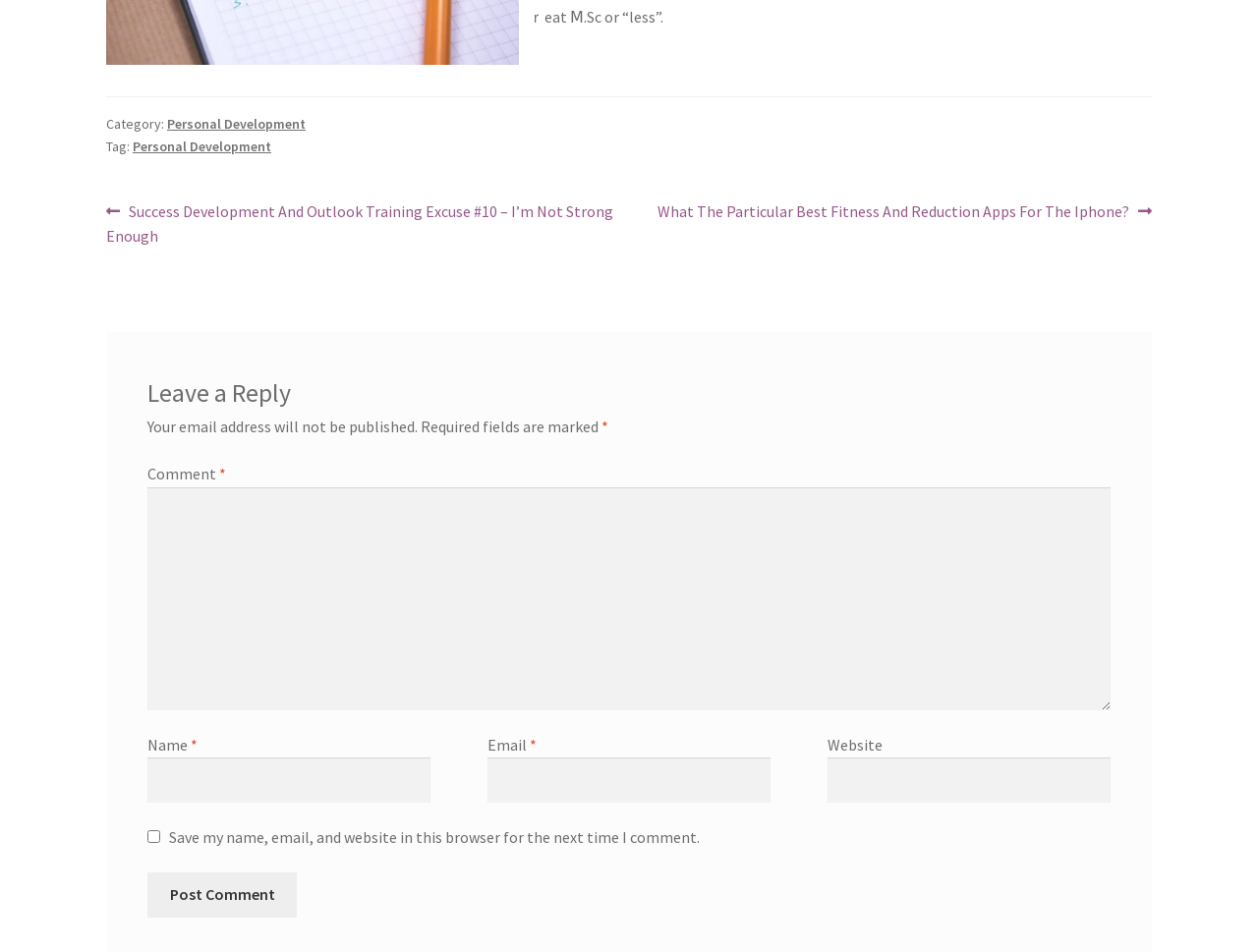Please mark the clickable region by giving the bounding box coordinates needed to complete this instruction: "Enter a comment".

[0.117, 0.512, 0.883, 0.746]